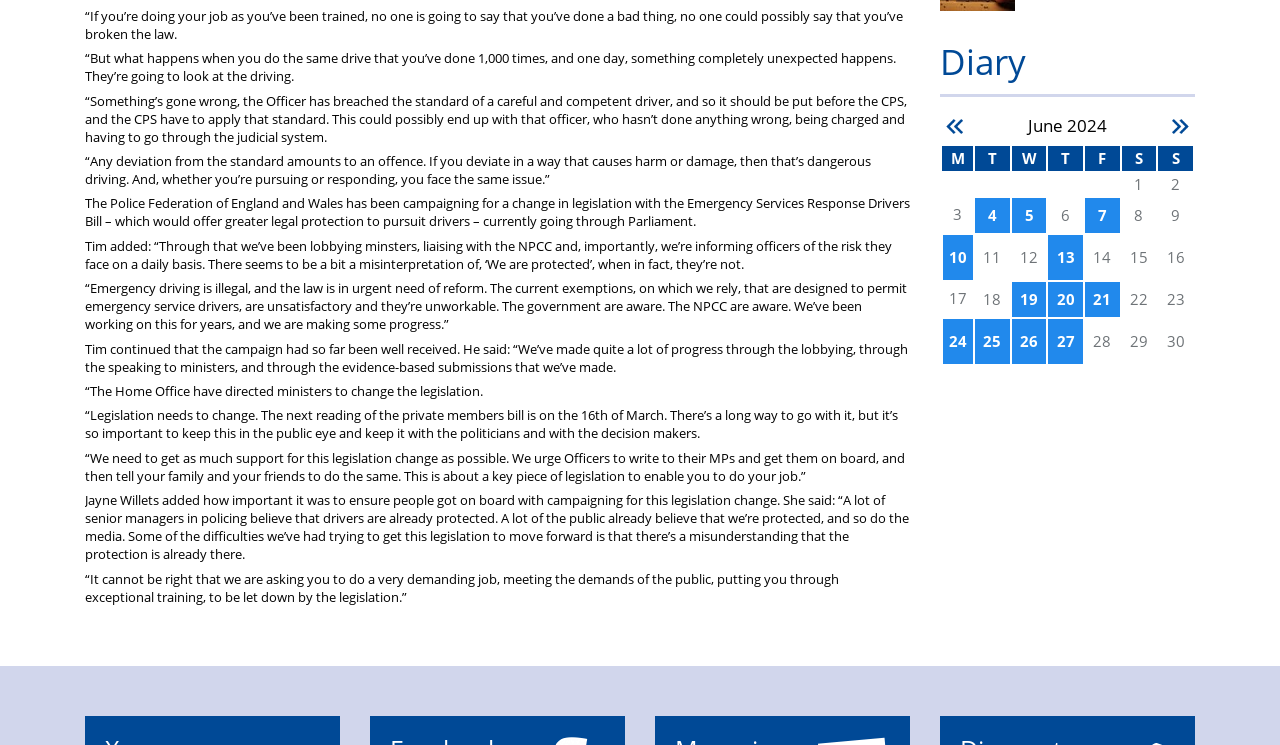Provide a one-word or short-phrase response to the question:
What is the author's call to action for readers?

To write to their MPs and support the legislation change